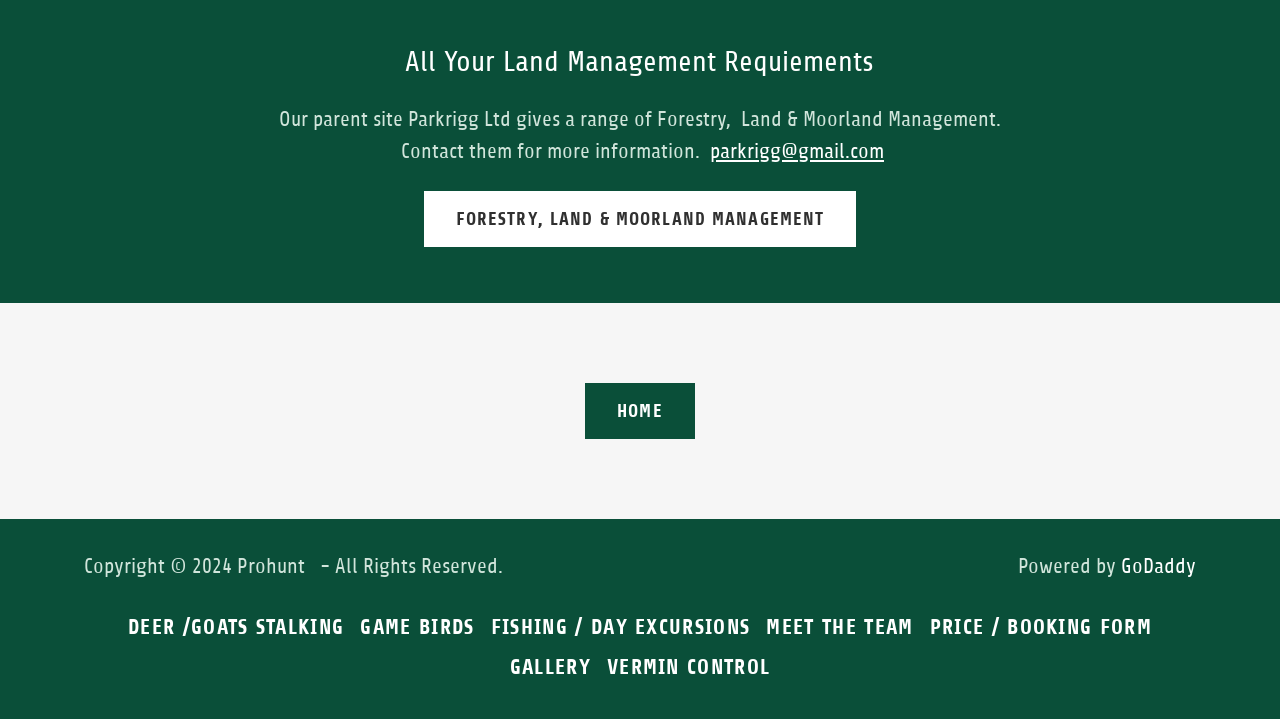Could you provide the bounding box coordinates for the portion of the screen to click to complete this instruction: "Click on the link to contact Parkrigg Ltd"?

[0.555, 0.194, 0.691, 0.226]